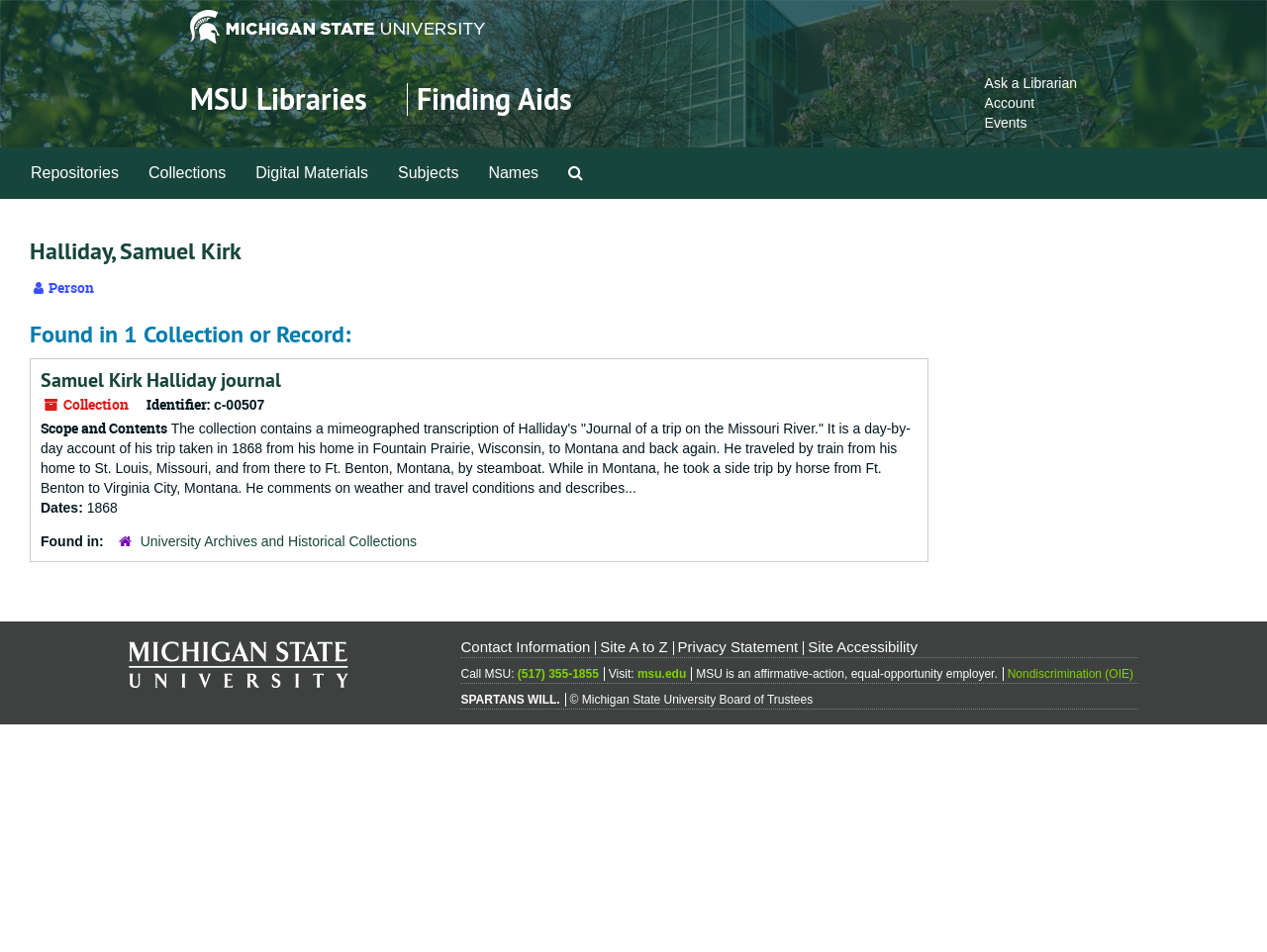Pinpoint the bounding box coordinates of the element that must be clicked to accomplish the following instruction: "Click on 'MSU Libraries'". The coordinates should be in the format of four float numbers between 0 and 1, i.e., [left, top, right, bottom].

[0.15, 0.084, 0.29, 0.125]